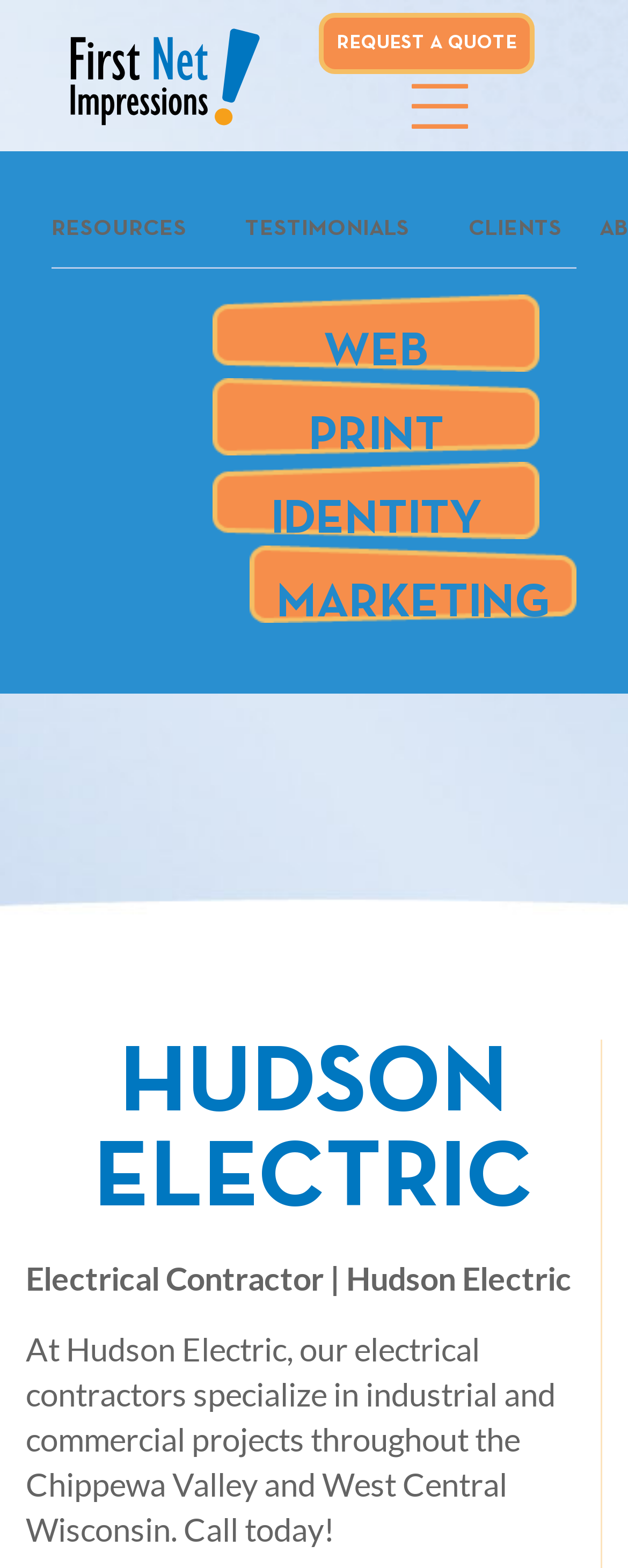Create a detailed narrative of the webpage’s visual and textual elements.

The webpage is about Hudson Electric, an electrical contracting company specializing in industrial and commercial projects in the Chippewa Valley and West Central Wisconsin. 

At the top, there is a navigation menu with several links, including "Homepage Link", "REQUEST A QUOTE", "RESOURCES", "TESTIMONIALS", "CLIENTS", "WEB", "PRINT", "IDENTITY", and "MARKETING". 

Below the navigation menu, there is a section with a heading "whoo... our clients are" that spans the entire width of the page. This section contains a table with a single row and cell, which in turn contains another table with two rows. The first row has a single cell with a link "Homepage Link" accompanied by an image, and another link "REQUEST A QUOTE". The second row has a single cell with a heading "whoo... our clients are" that spans the entire width of the page. 

Further down, there is a prominent heading "HUDSON ELECTRIC" that takes up most of the page's width.